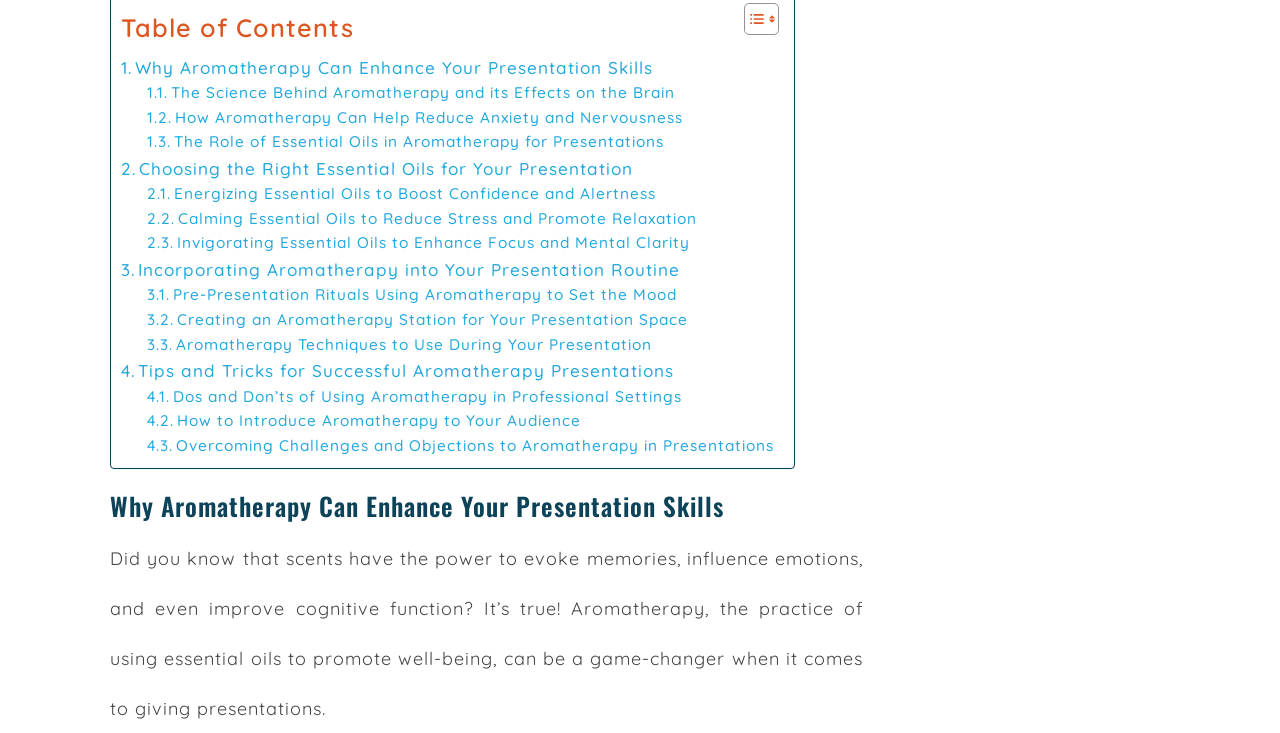Could you provide the bounding box coordinates for the portion of the screen to click to complete this instruction: "Discover how aromatherapy can help reduce anxiety and nervousness"?

[0.115, 0.144, 0.533, 0.178]